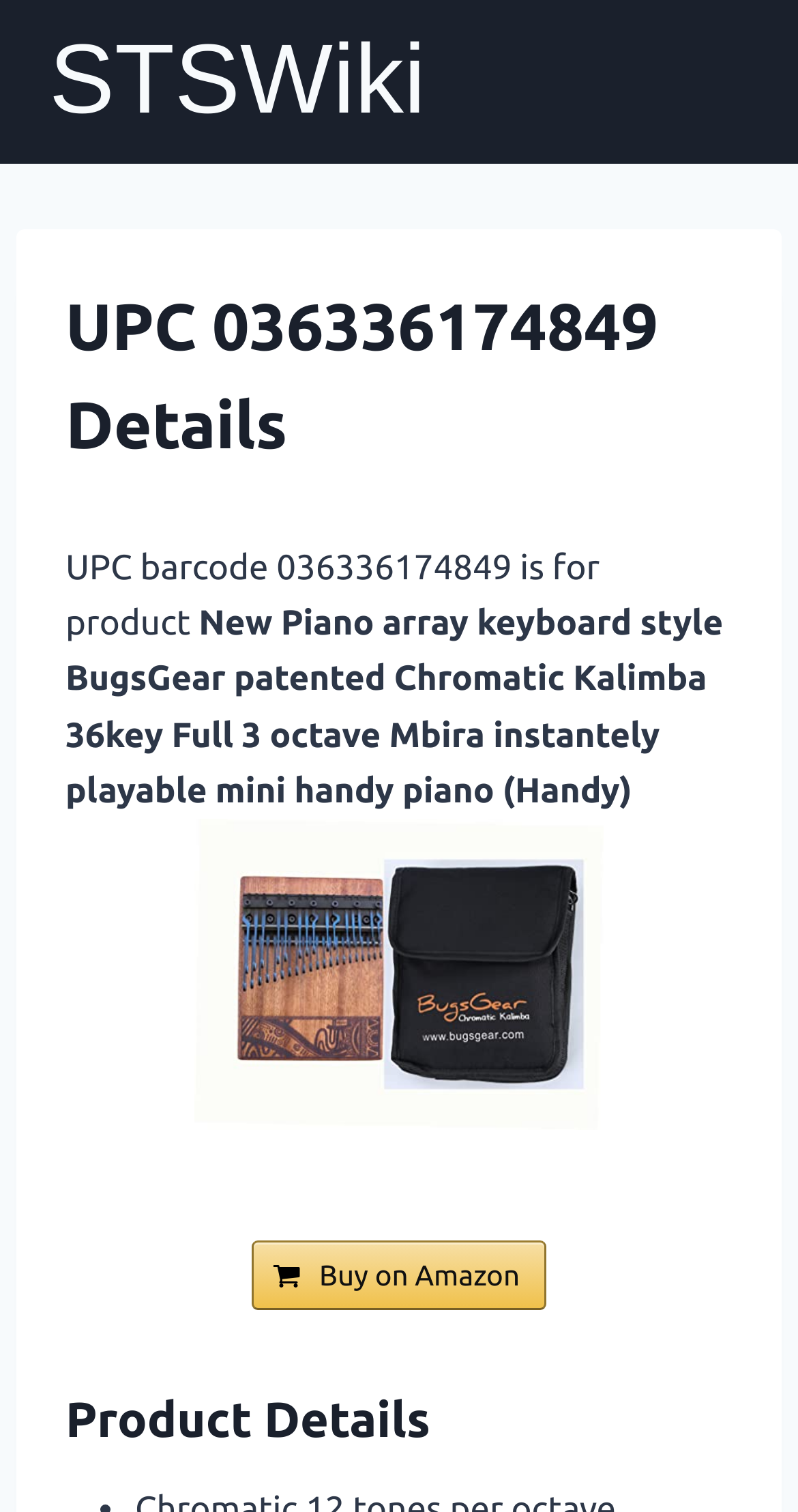Describe every aspect of the webpage in a detailed manner.

The webpage is about the product information and details of a UPC barcode 036336174849, which is a New Piano array keyboard style BugsGear patented Chromatic Kalimba 36key Full 3 octave Mbira instantely playable mini handy piano (Handy). 

At the top left of the page, there is a link to 'STSWiki'. Below it, there is a header section that spans almost the entire width of the page, containing the title 'UPC 036336174849 Details'. 

Underneath the header, there is a paragraph of text that describes the UPC barcode, stating that it is for the product. Following this text, there is a longer description of the product, which is a New Piano array keyboard style BugsGear patented Chromatic Kalimba. 

To the right of the product description, there is an image that takes up about half of the page's width. Below the image, there is a 'Buy on Amazon' link. 

At the bottom of the page, there is a heading that says 'Product Details', which likely leads to more information about the product.